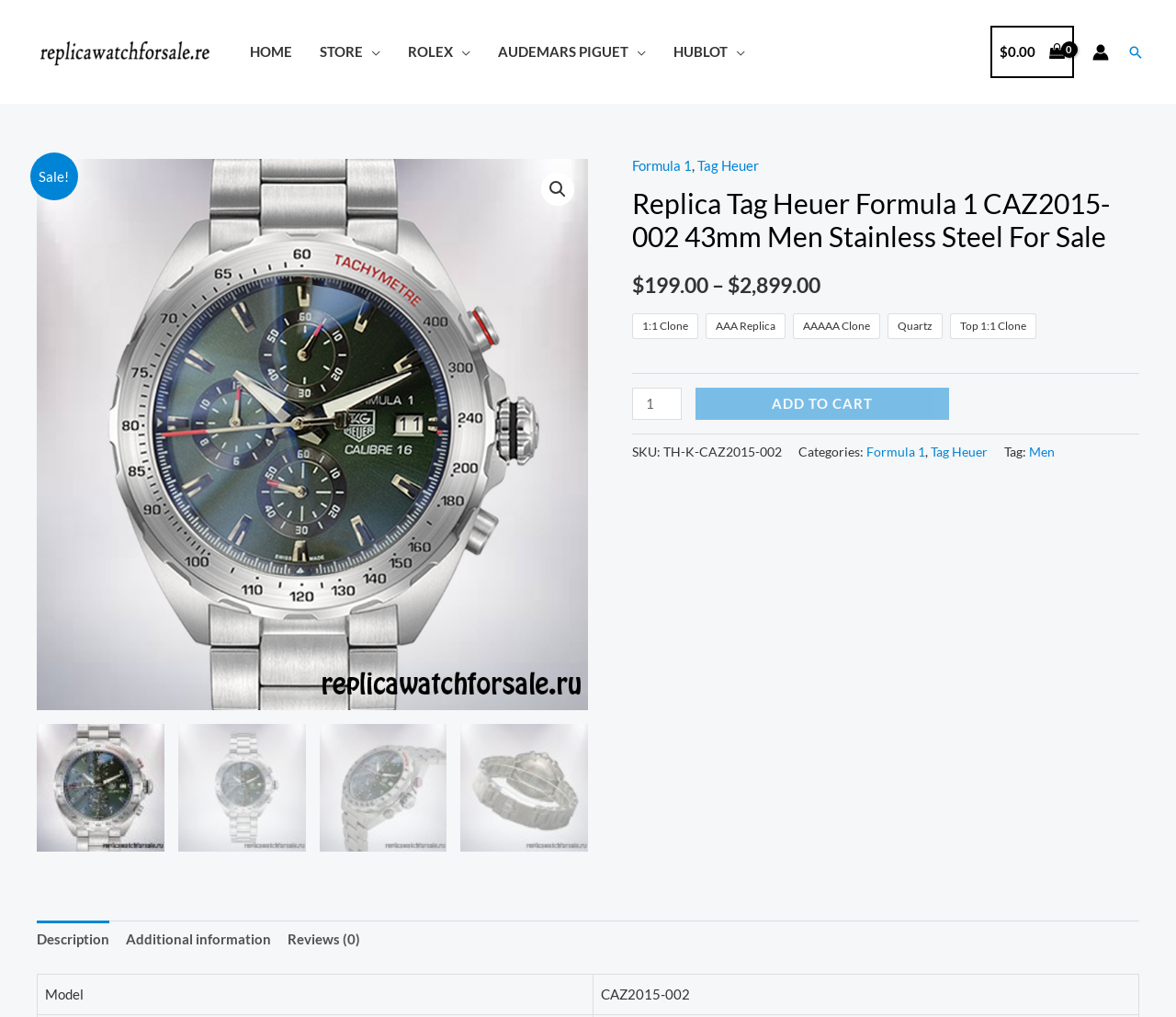Please identify the bounding box coordinates of the element's region that needs to be clicked to fulfill the following instruction: "View product details". The bounding box coordinates should consist of four float numbers between 0 and 1, i.e., [left, top, right, bottom].

[0.154, 0.154, 0.588, 0.171]